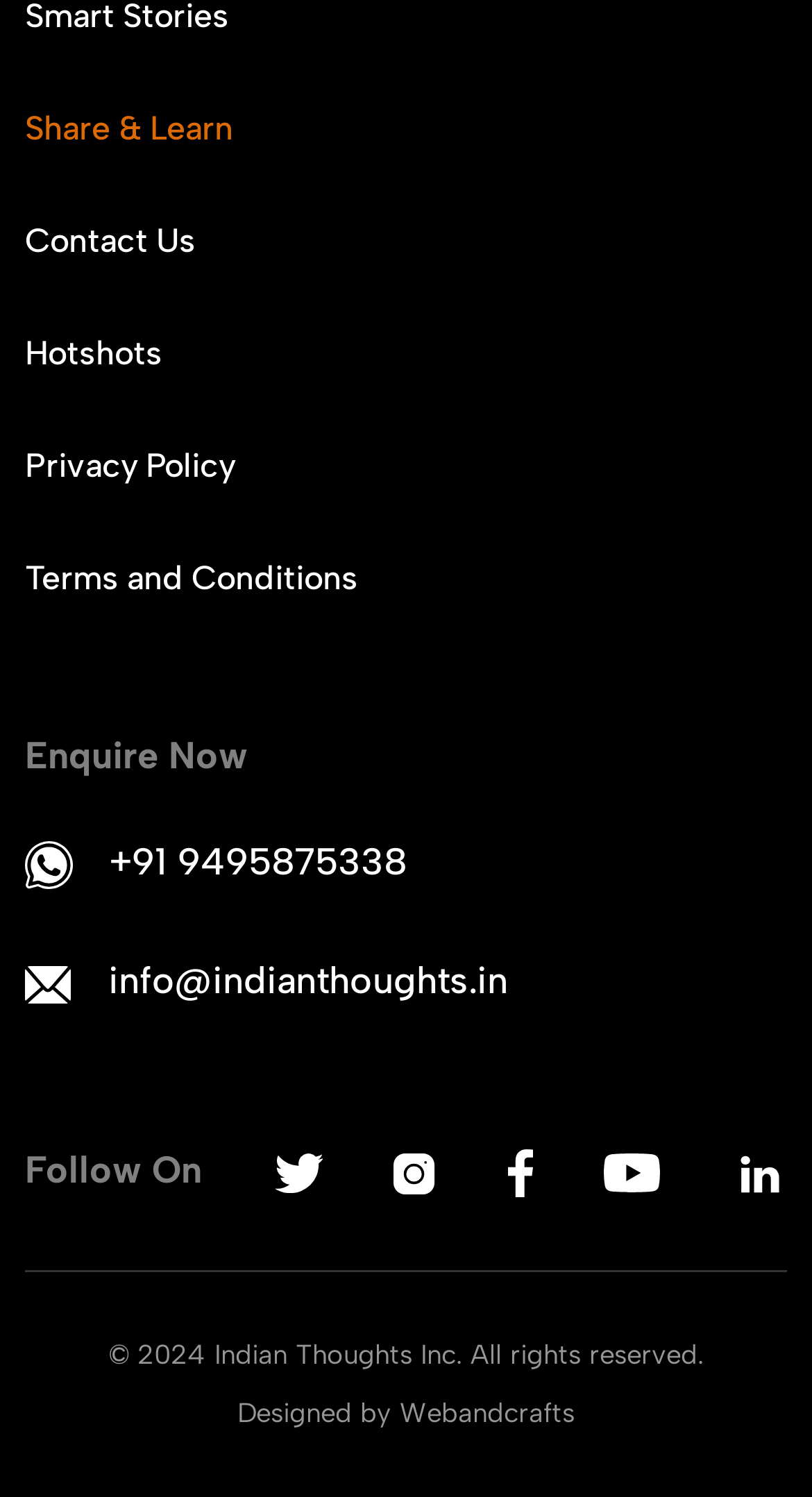What is the copyright year?
Offer a detailed and full explanation in response to the question.

I found the copyright year by looking at the StaticText element with the text '© 2024 Indian Thoughts Inc. All rights reserved.' which is located at the bottom of the webpage.